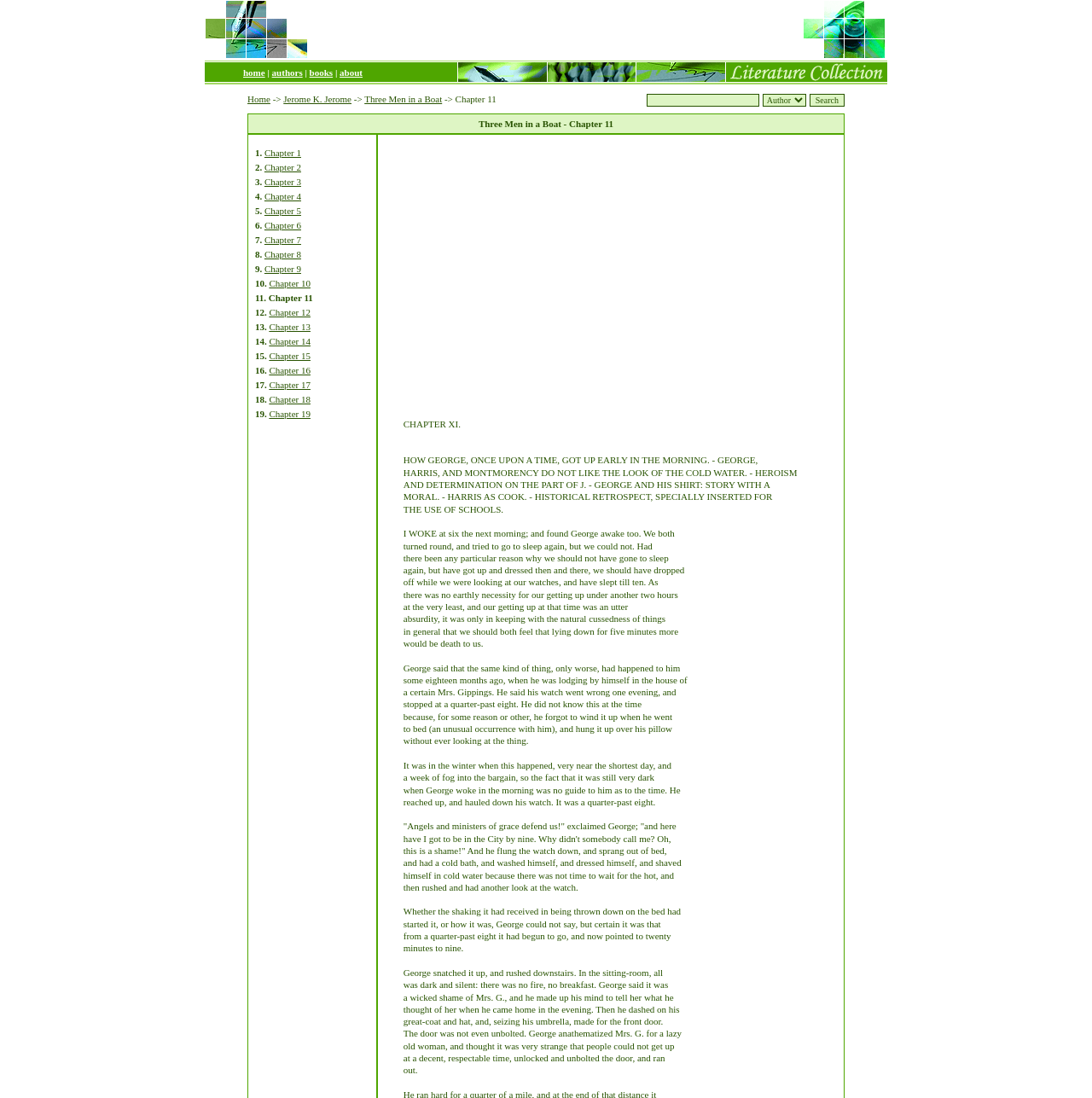Based on the element description: "aria-label="Advertisement" name="aswift_0" title="Advertisement"", identify the UI element and provide its bounding box coordinates. Use four float numbers between 0 and 1, [left, top, right, bottom].

[0.369, 0.152, 0.632, 0.369]